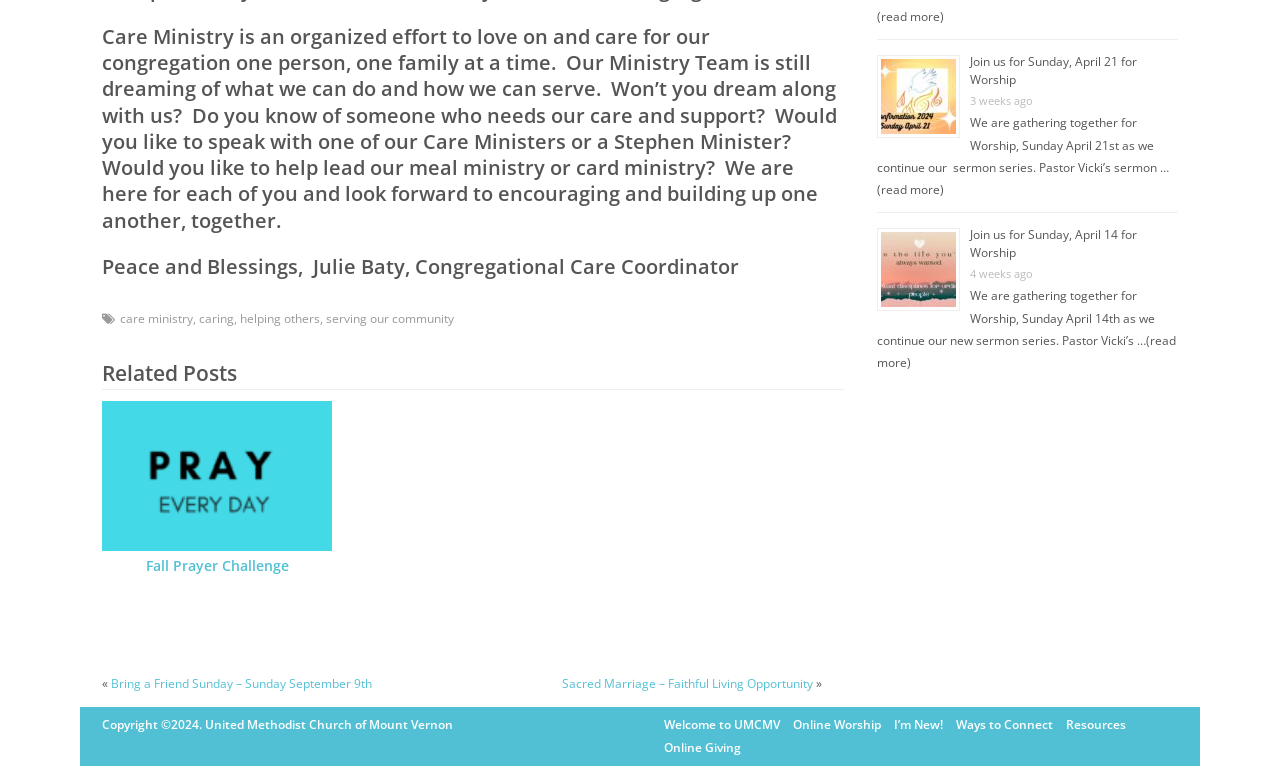Utilize the details in the image to give a detailed response to the question: What is the date of the 'Bring a Friend Sunday' event?

The date of the 'Bring a Friend Sunday' event is mentioned in the link 'Bring a Friend Sunday – Sunday September 9th' which is located at the bottom of the webpage.